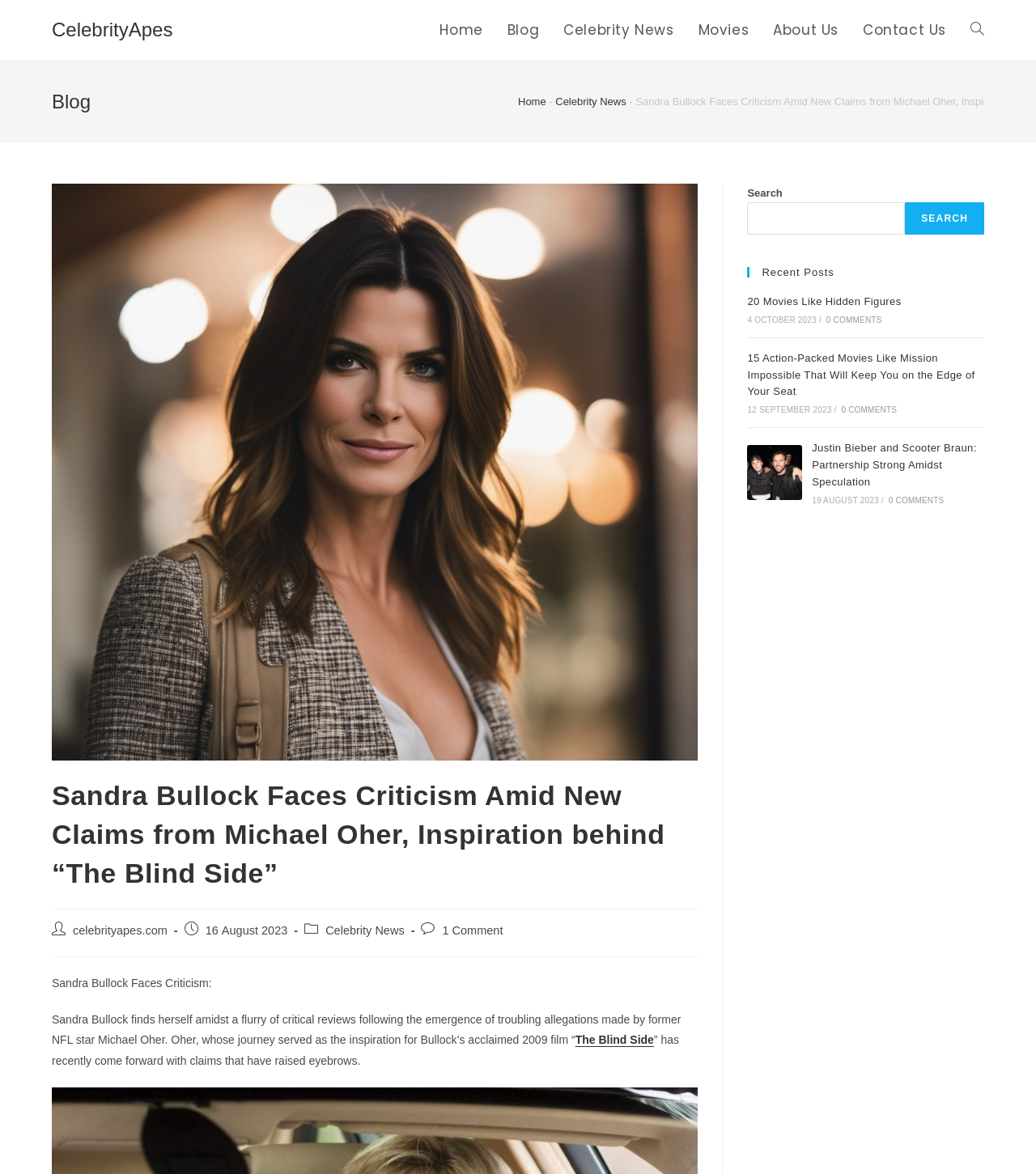Please specify the bounding box coordinates of the clickable region to carry out the following instruction: "Search for something". The coordinates should be four float numbers between 0 and 1, in the format [left, top, right, bottom].

[0.721, 0.172, 0.874, 0.2]